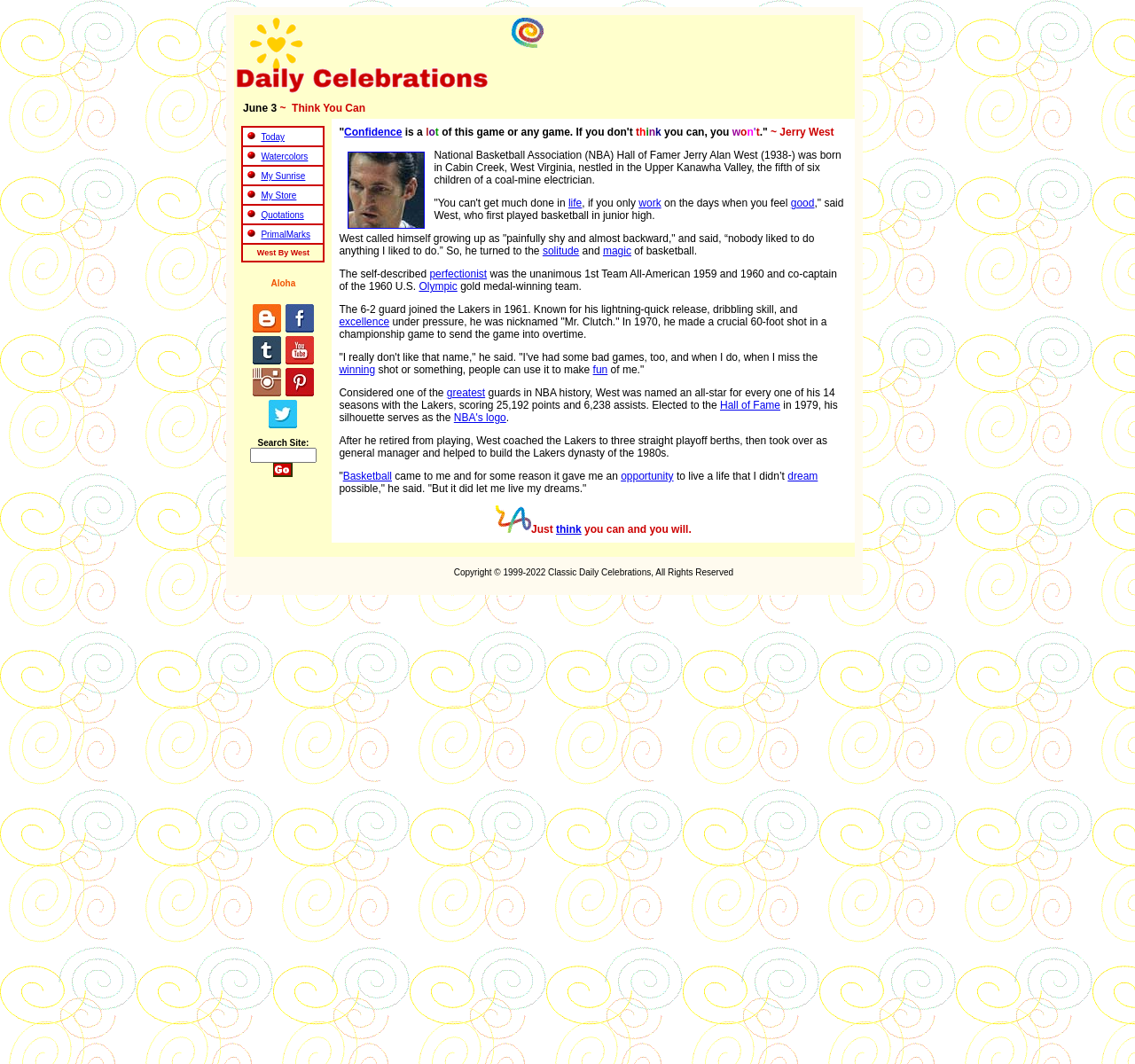Please give a concise answer to this question using a single word or phrase: 
What is the name of the team Jerry West played for?

Lakers